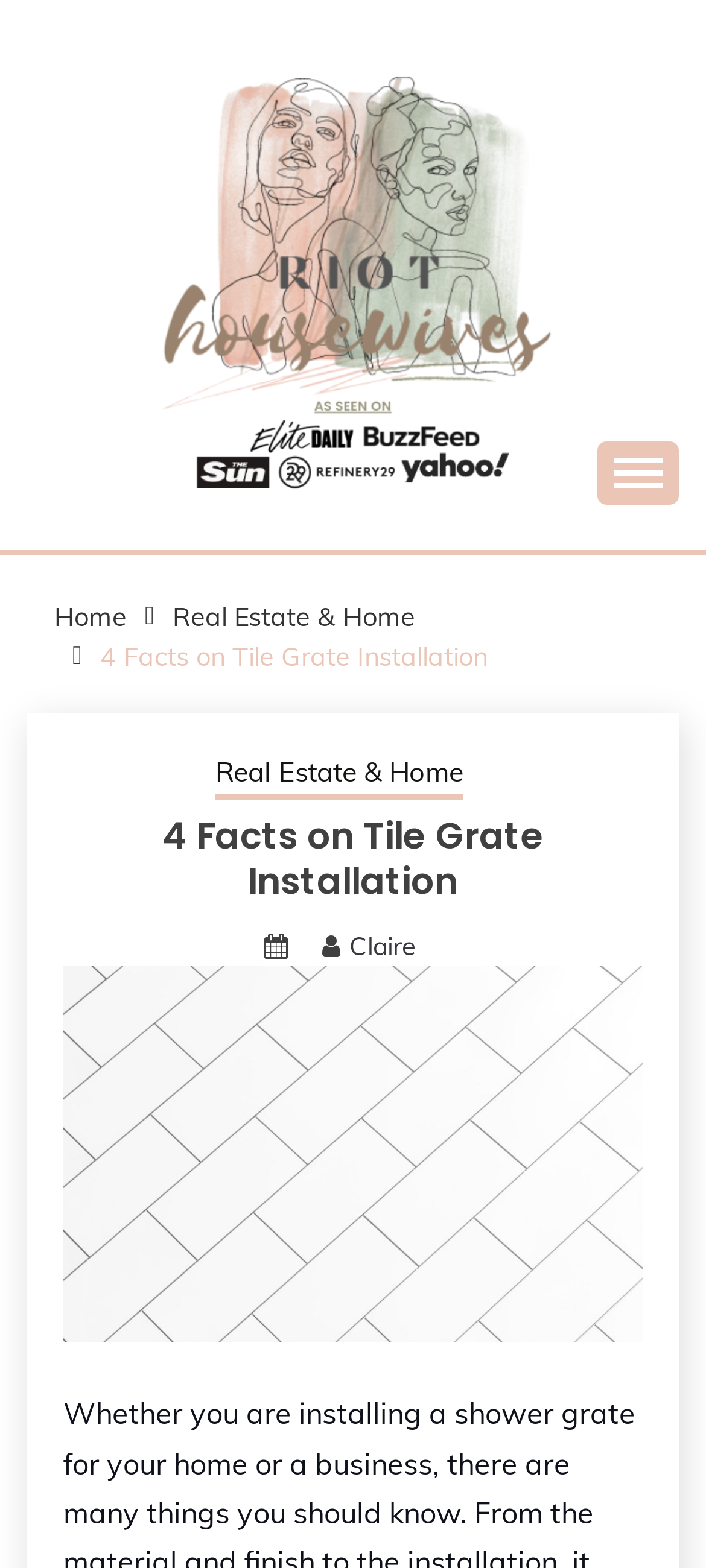Analyze the image and provide a detailed answer to the question: How many links are in the breadcrumbs navigation?

I counted the number of links in the breadcrumbs navigation section, which are 'Home', 'Real Estate & Home', '4 Facts on Tile Grate Installation', and another 'Real Estate & Home' link, totaling 4 links.